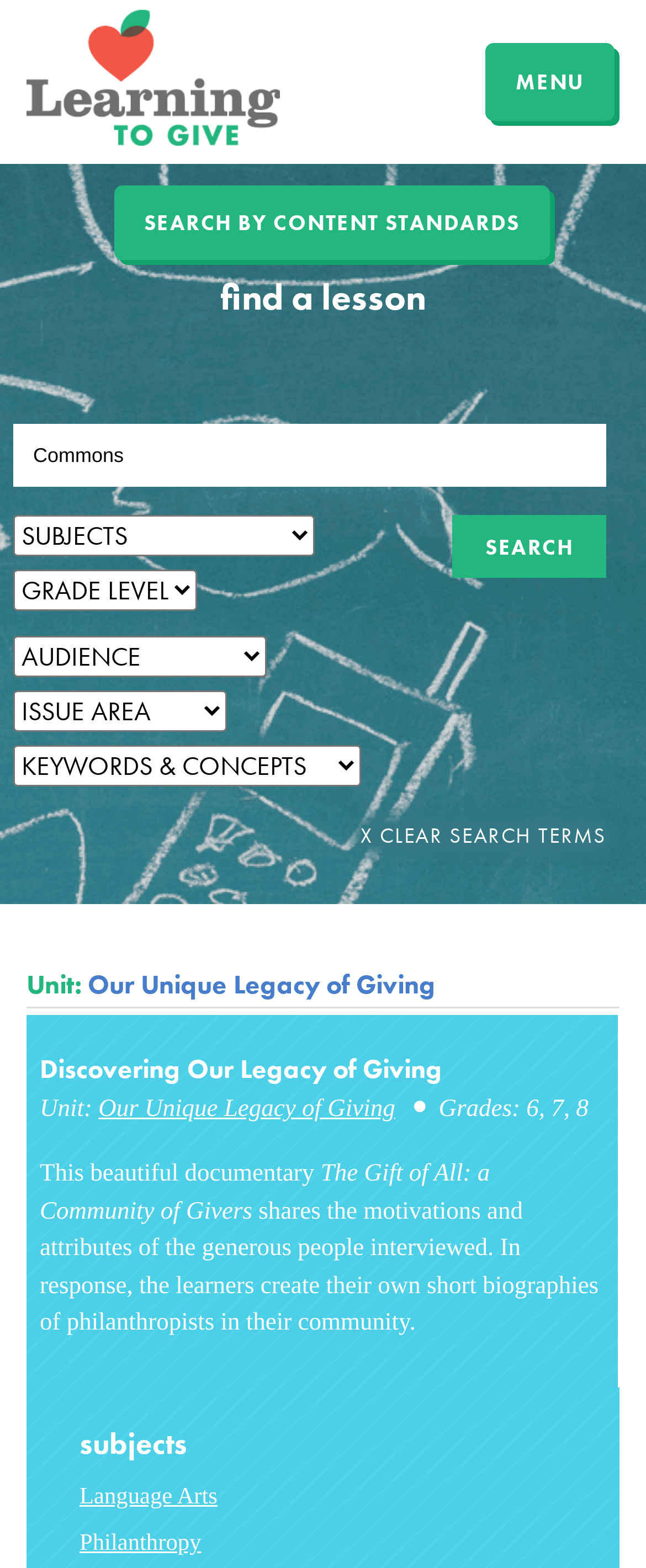Provide the bounding box coordinates of the HTML element described by the text: "Search by content standards". The coordinates should be in the format [left, top, right, bottom] with values between 0 and 1.

[0.177, 0.119, 0.851, 0.166]